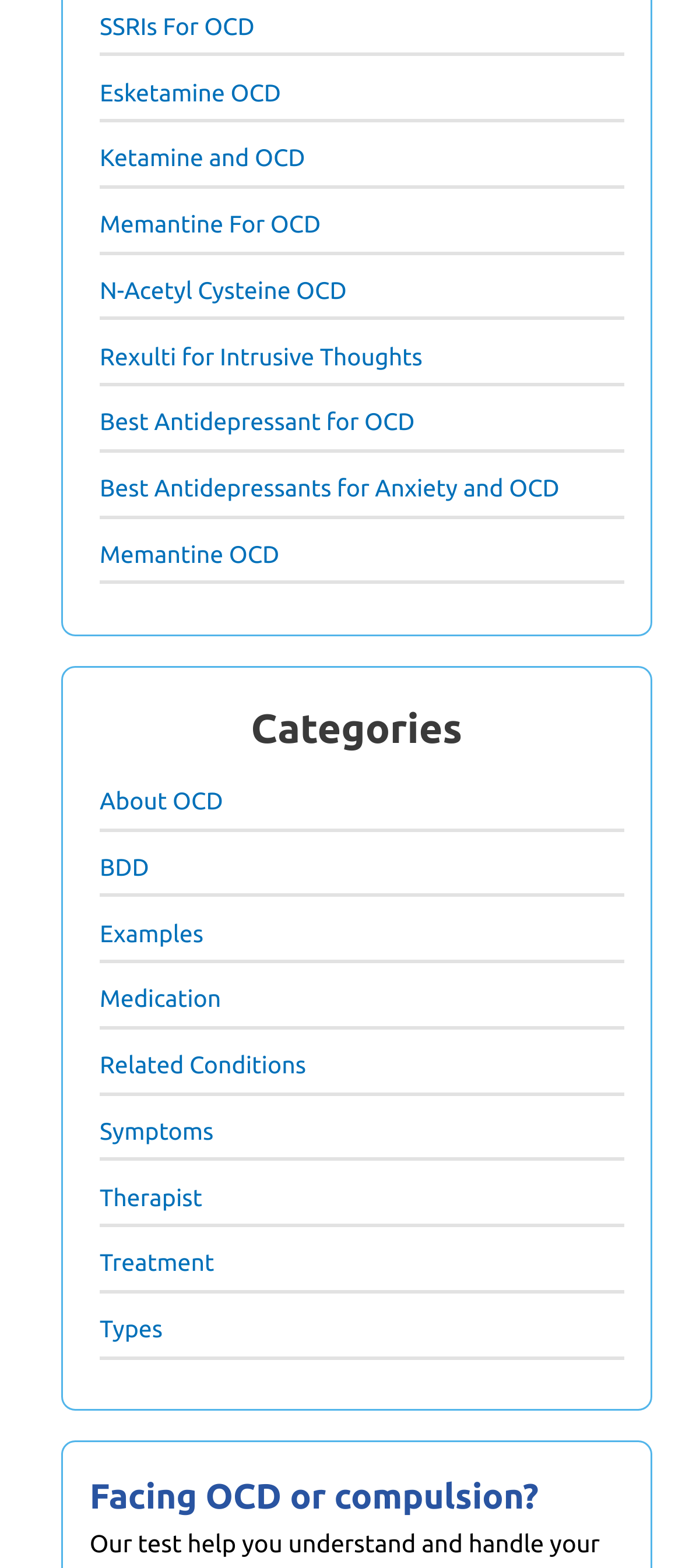Using the provided element description: "Symptoms", determine the bounding box coordinates of the corresponding UI element in the screenshot.

[0.146, 0.712, 0.313, 0.73]